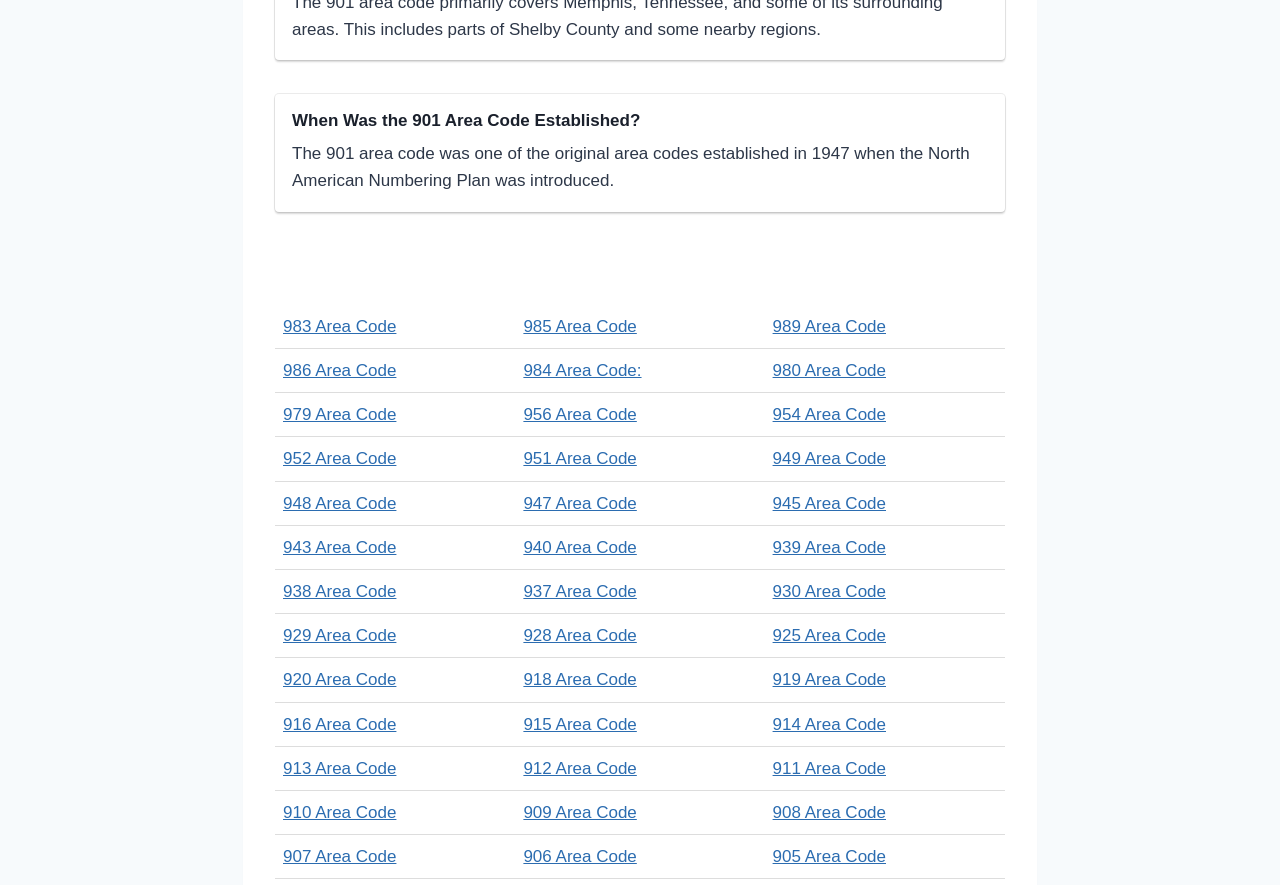Given the description "920 Area Code", determine the bounding box of the corresponding UI element.

[0.221, 0.757, 0.31, 0.779]